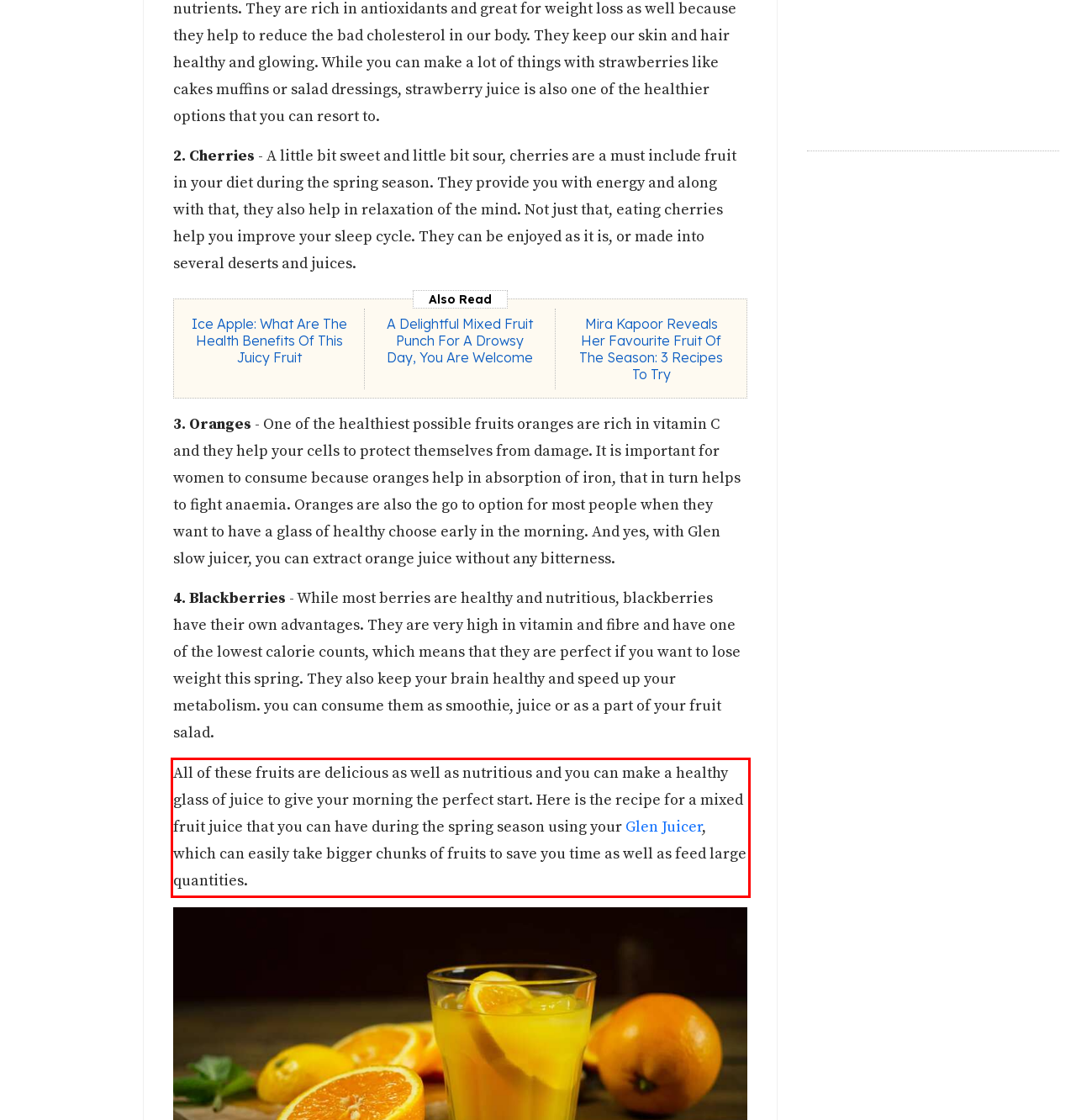Look at the screenshot of the webpage, locate the red rectangle bounding box, and generate the text content that it contains.

All of these fruits are delicious as well as nutritious and you can make a healthy glass of juice to give your morning the perfect start. Here is the recipe for a mixed fruit juice that you can have during the spring season using your Glen Juicer, which can easily take bigger chunks of fruits to save you time as well as feed large quantities.